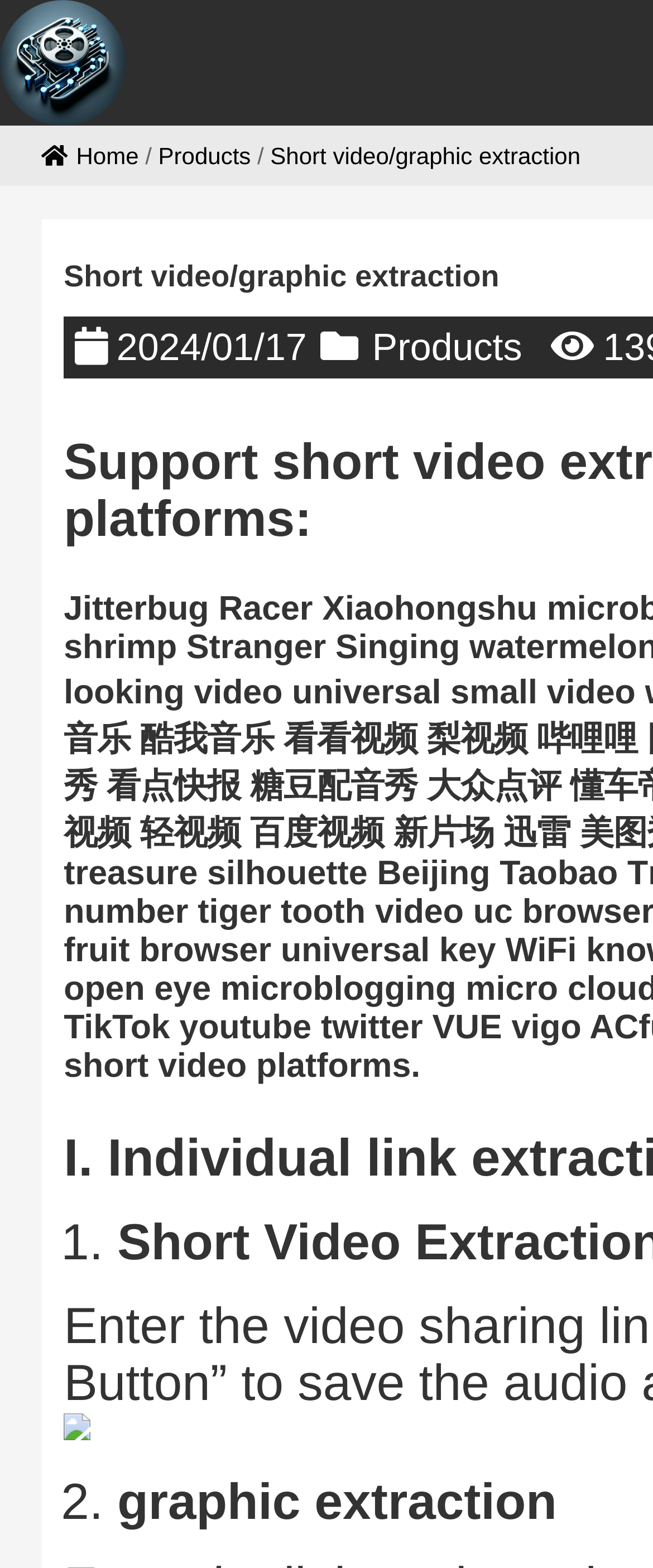Extract the bounding box coordinates for the HTML element that matches this description: "Products". The coordinates should be four float numbers between 0 and 1, i.e., [left, top, right, bottom].

[0.242, 0.091, 0.384, 0.108]